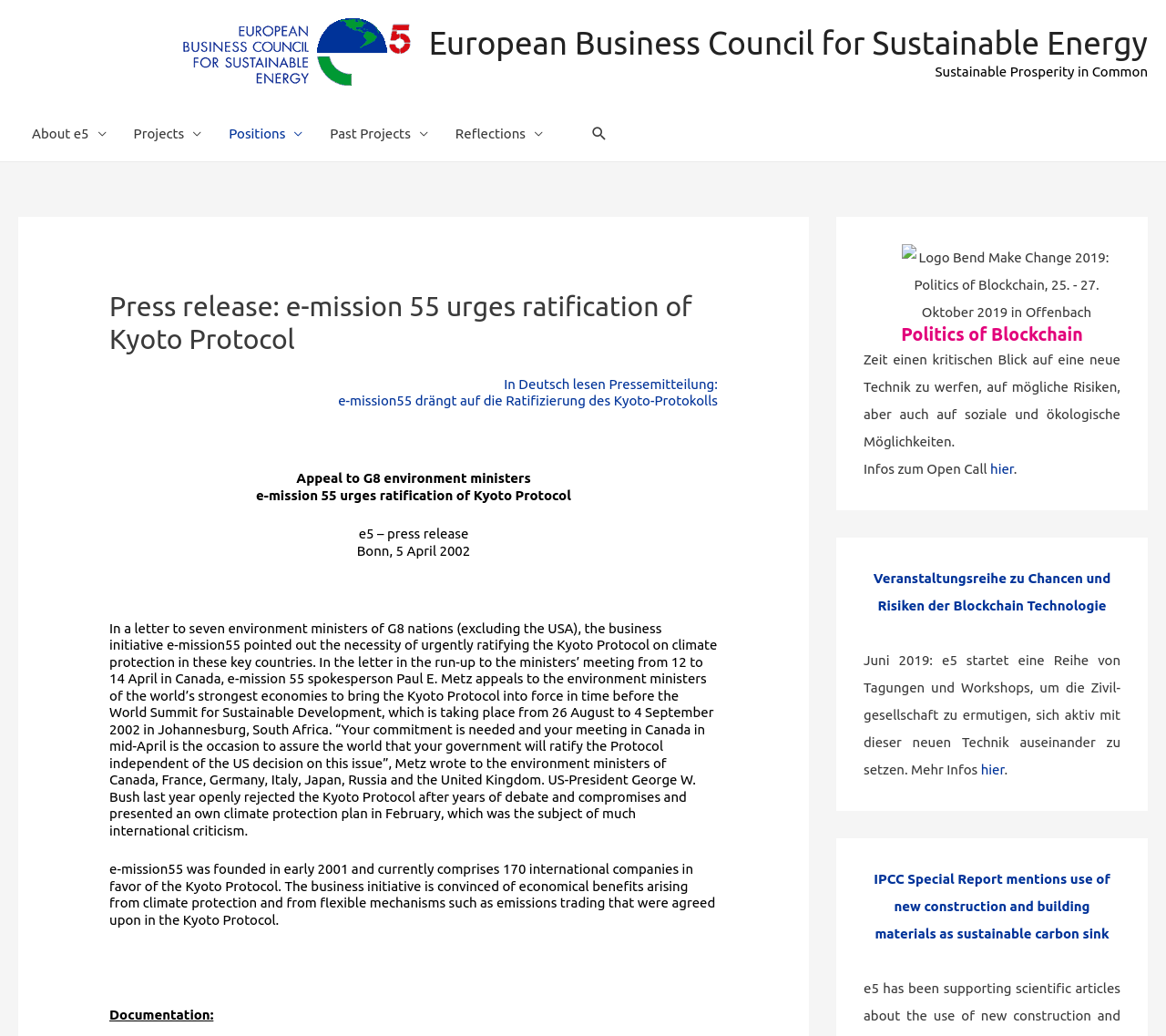Answer the question with a single word or phrase: 
What is the date of the World Summit for Sustainable Development?

26 August to 4 September 2002